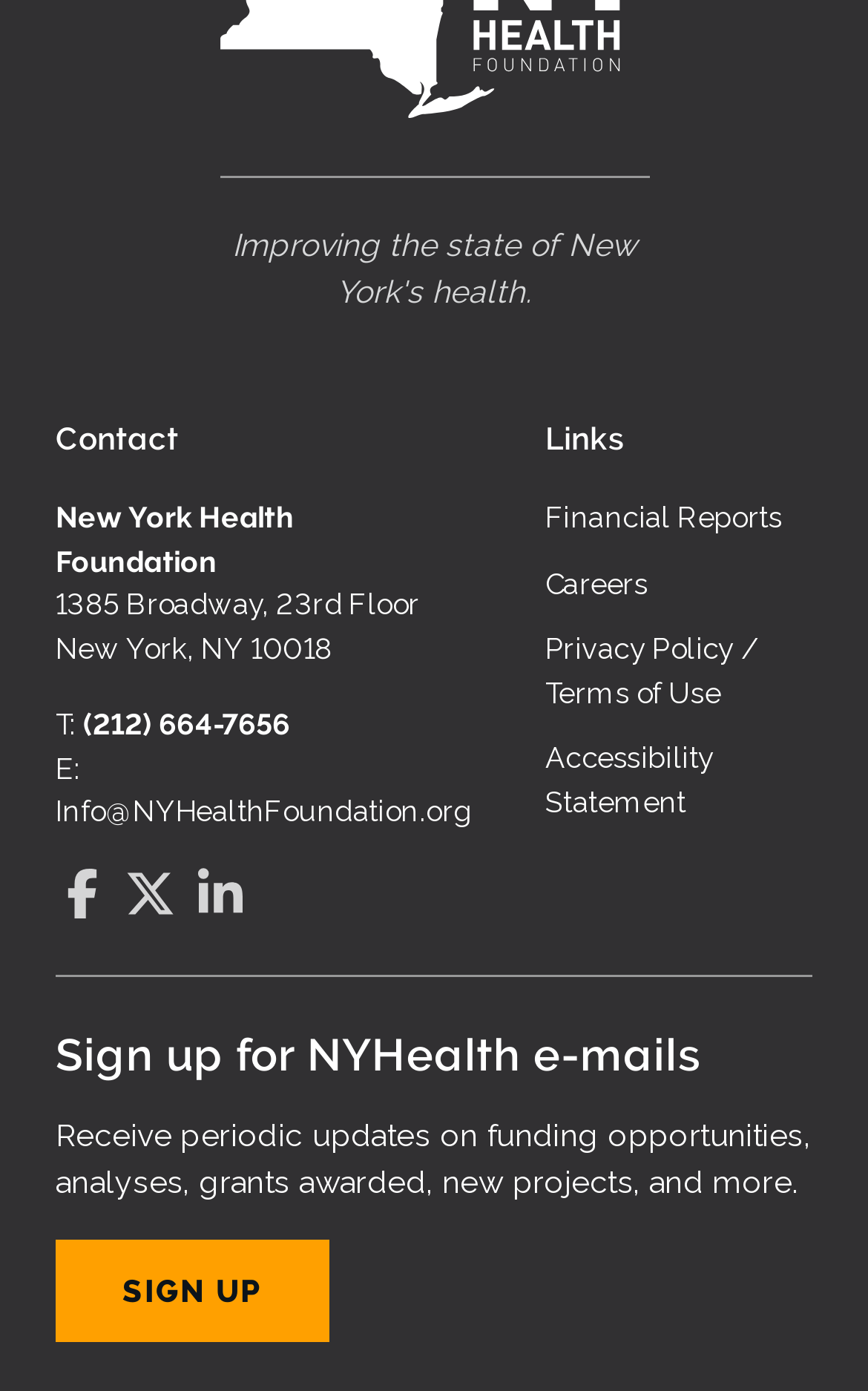Identify the bounding box coordinates necessary to click and complete the given instruction: "Go to New York Health Foundation website".

[0.253, 0.065, 0.747, 0.09]